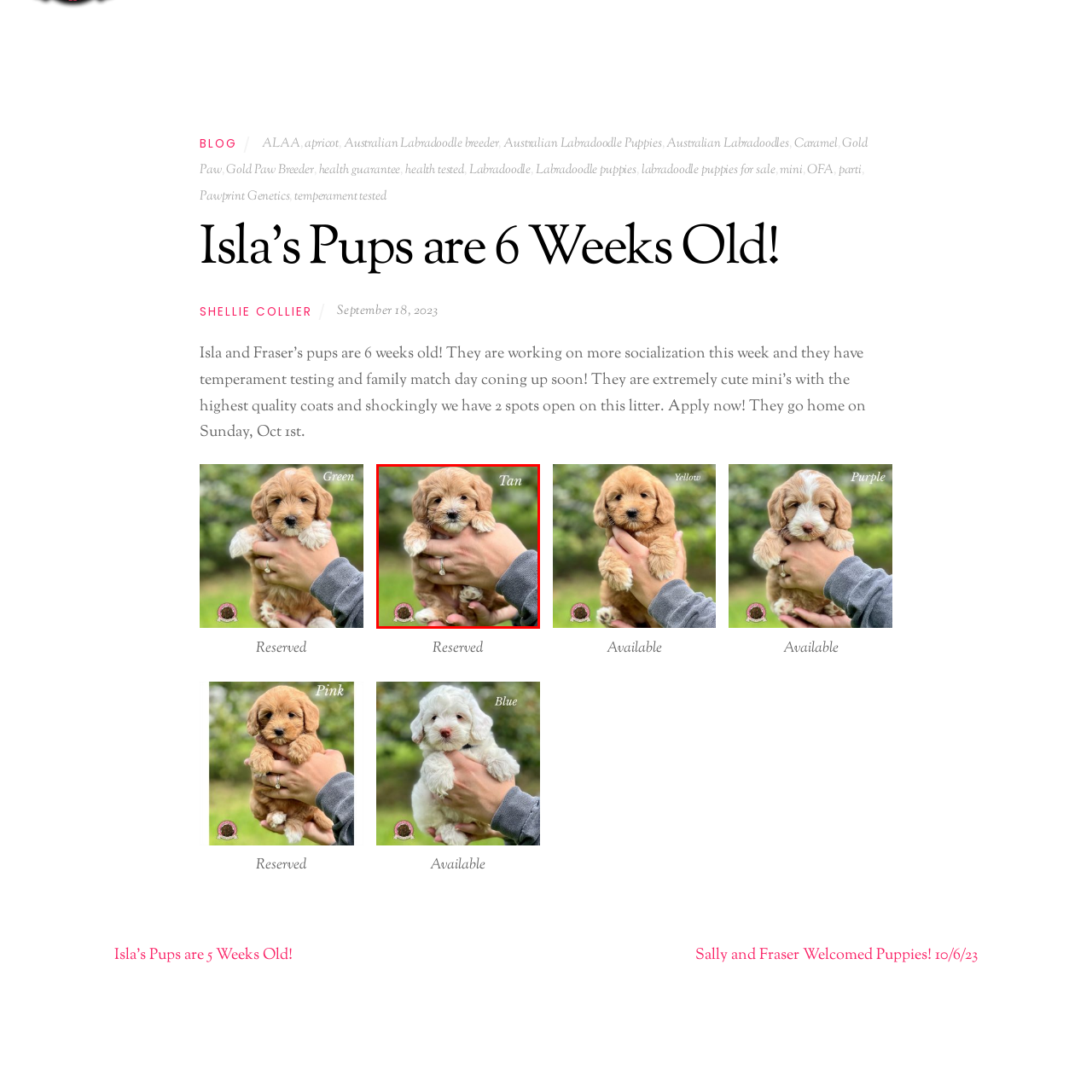Give an elaborate description of the visual elements within the red-outlined box.

This adorable tan puppy is being lovingly held in a person's hands, showcasing its soft, fluffy coat and endearing expression. The puppy appears to be a young mini Australian Labradoodle, highlighting its sweet demeanor and playful nature. The image exudes warmth, with a gentle outdoor background that enhances the puppy's cuteness. The text "Tan" is elegantly positioned, indicating the puppy's color. Overall, this charming scene captures the essence of companionship and the joy of pet ownership, perfect for anyone looking to welcome a new furry friend into their life.